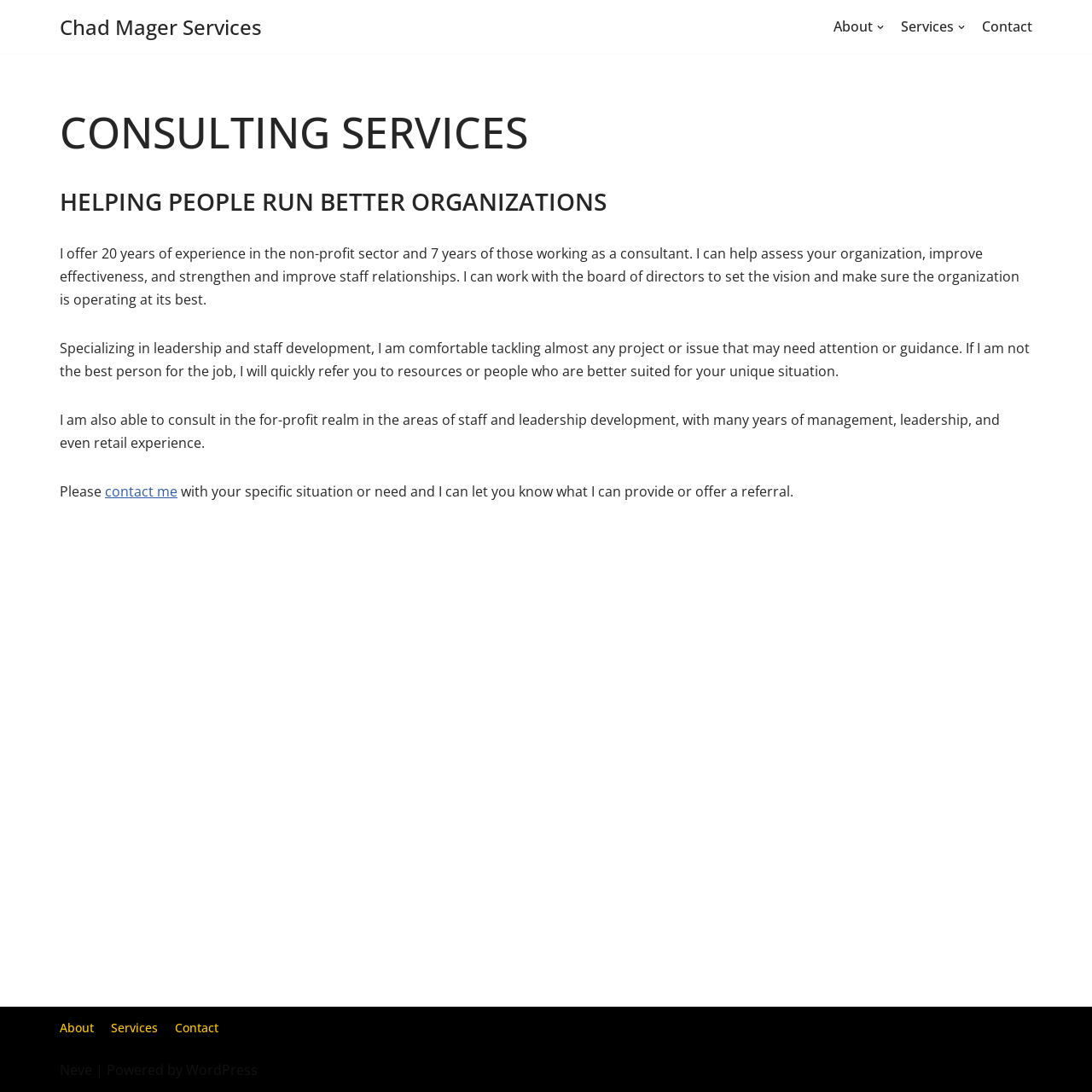Bounding box coordinates are specified in the format (top-left x, top-left y, bottom-right x, bottom-right y). All values are floating point numbers bounded between 0 and 1. Please provide the bounding box coordinate of the region this sentence describes: Chad Mager Services

[0.055, 0.014, 0.24, 0.035]